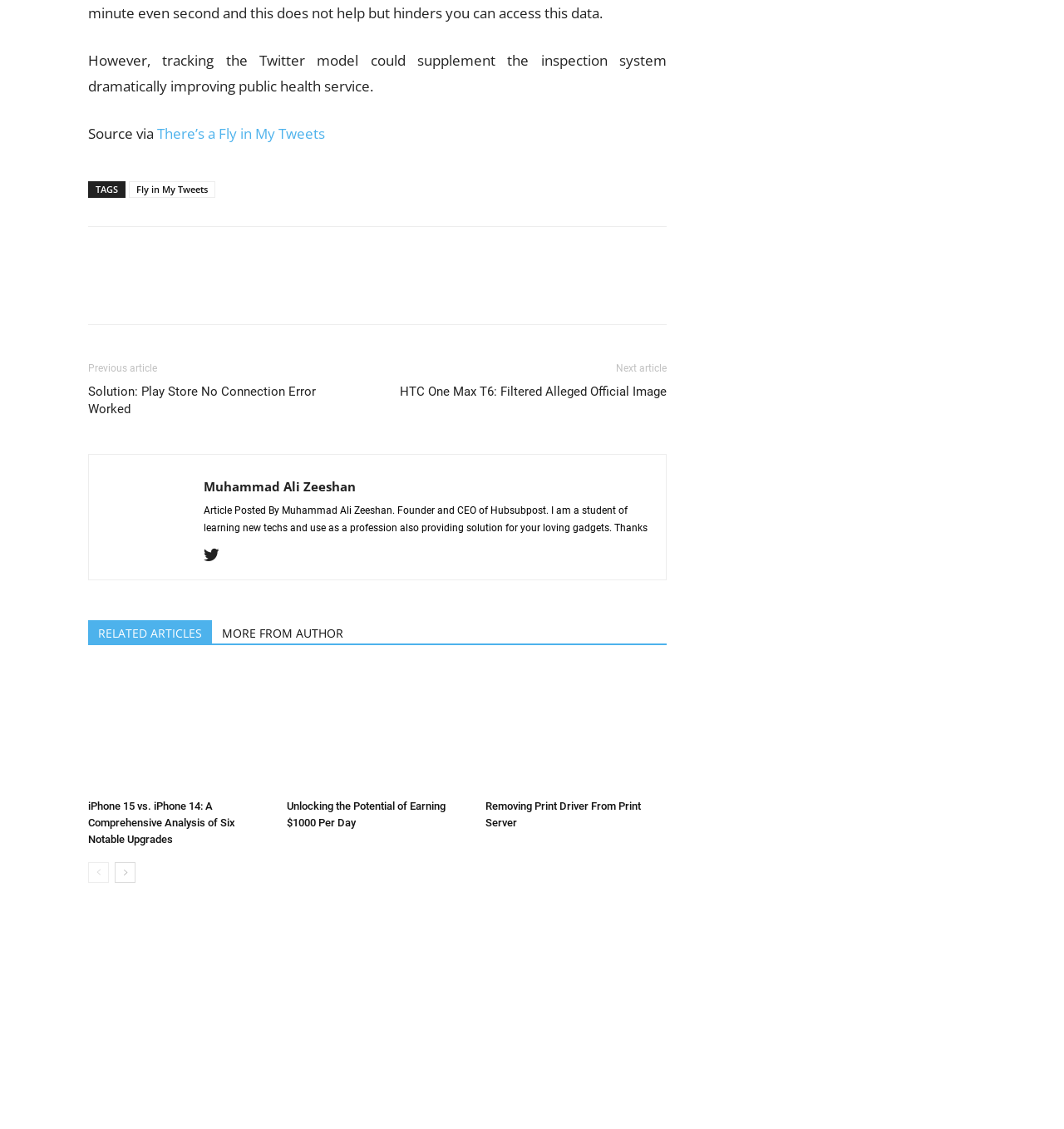Can you find the bounding box coordinates for the element that needs to be clicked to execute this instruction: "Read the 'RELATED ARTICLES MORE FROM AUTHOR' section"? The coordinates should be given as four float numbers between 0 and 1, i.e., [left, top, right, bottom].

[0.083, 0.549, 0.627, 0.571]